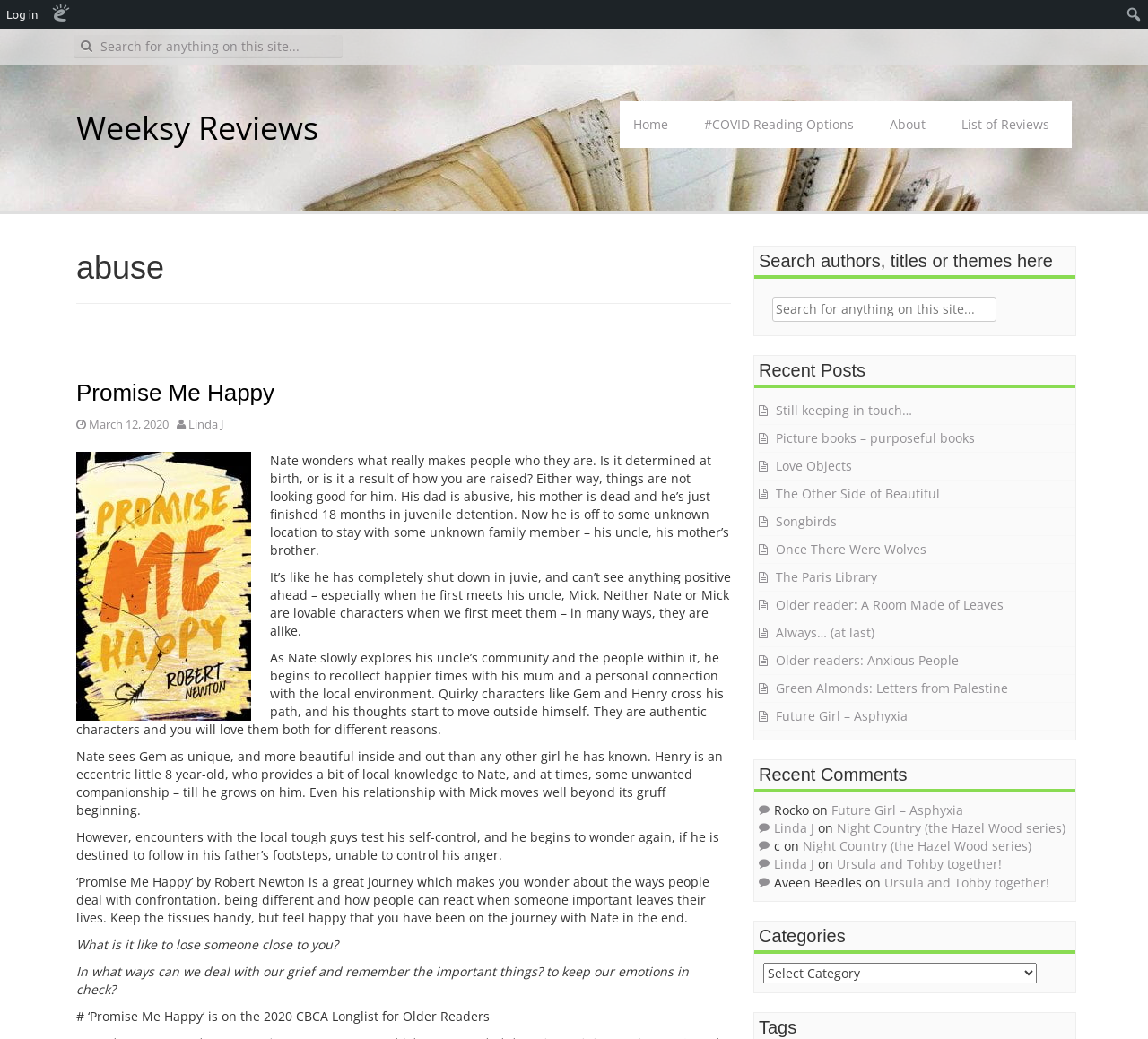Please answer the following question using a single word or phrase: What is the name of the book being reviewed?

Promise Me Happy